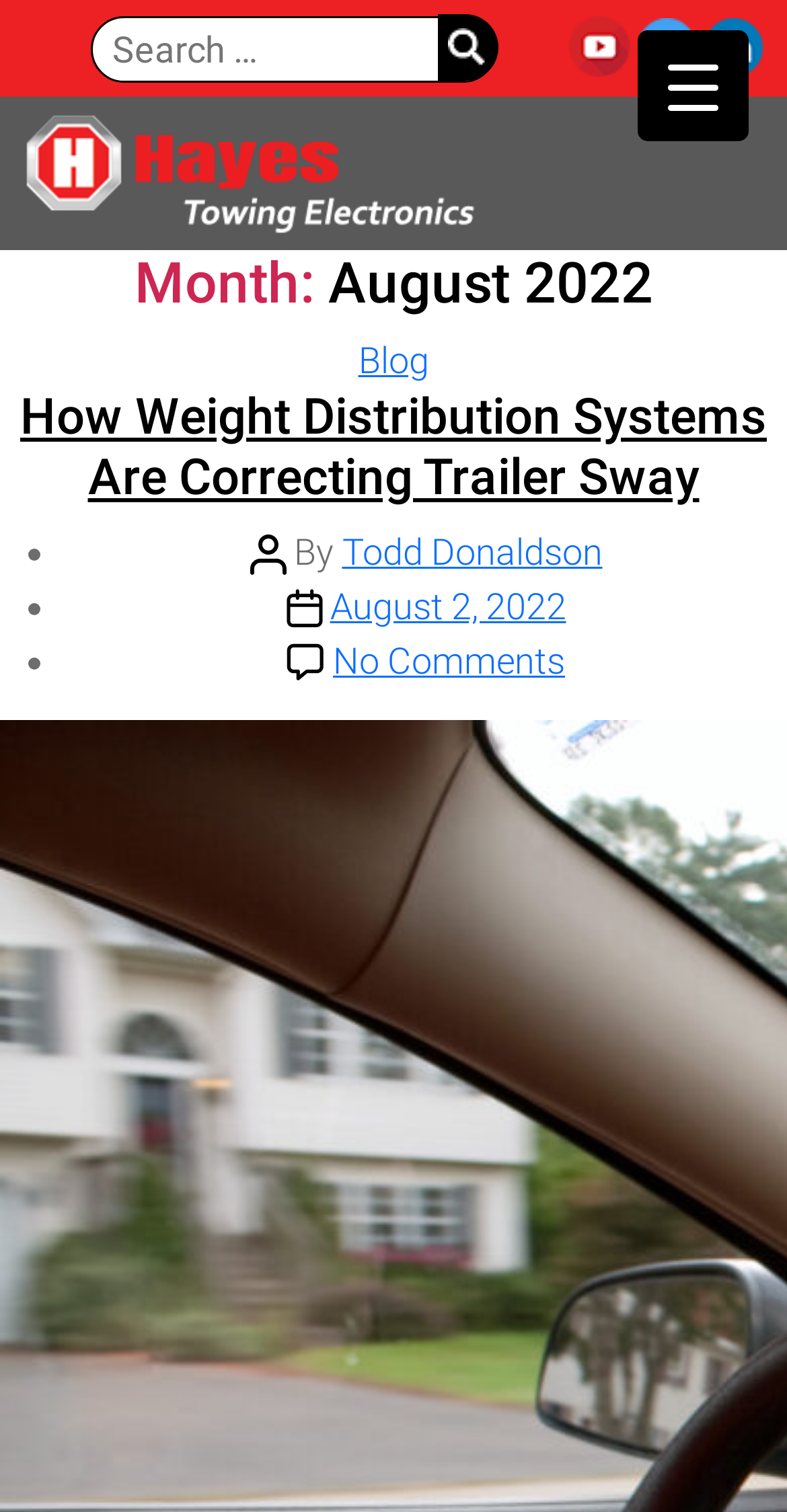Bounding box coordinates are specified in the format (top-left x, top-left y, bottom-right x, bottom-right y). All values are floating point numbers bounded between 0 and 1. Please provide the bounding box coordinate of the region this sentence describes: alt="linkedin"

[0.895, 0.015, 0.969, 0.043]